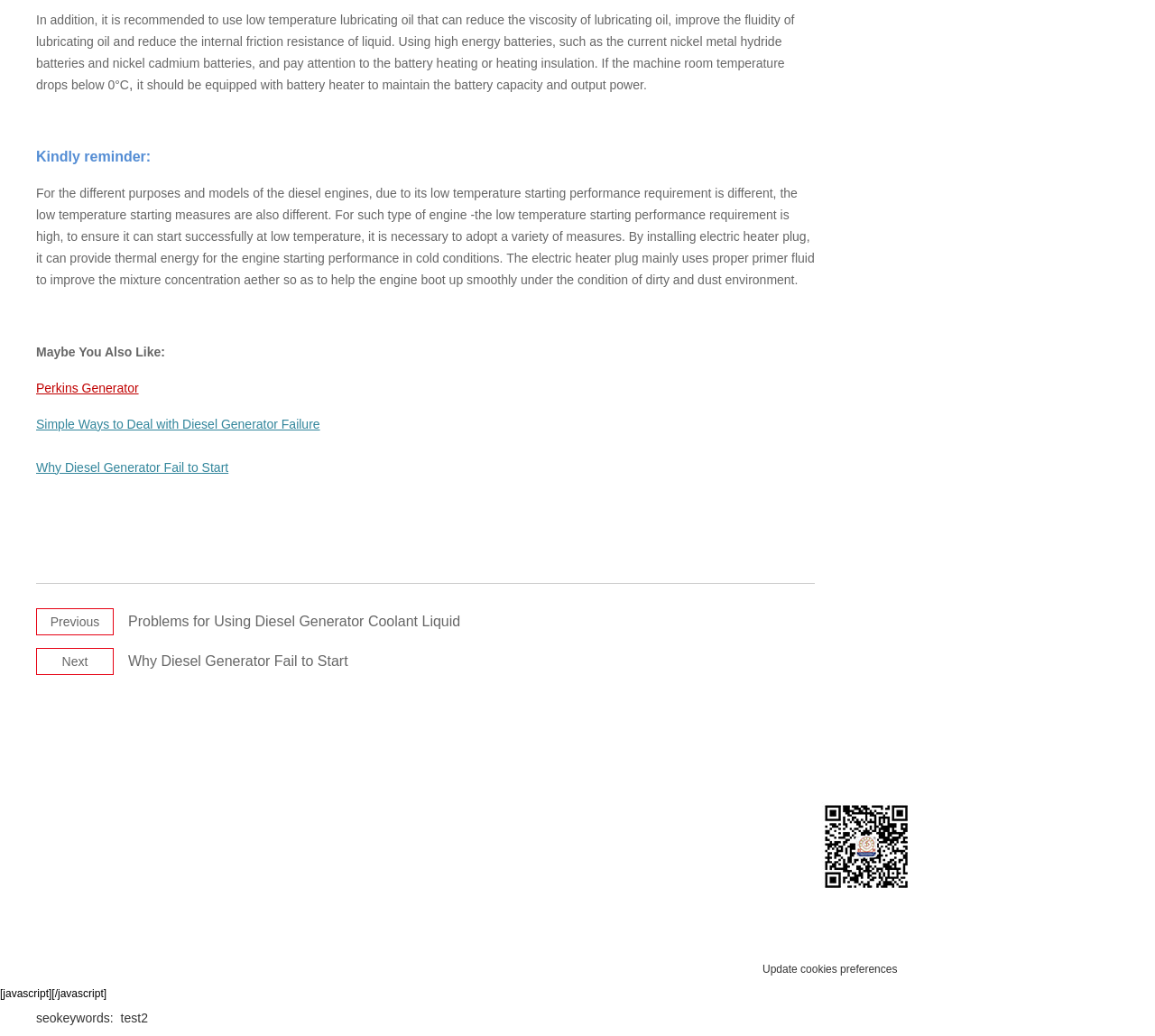What is the recommended lubricating oil for diesel engines?
Please look at the screenshot and answer in one word or a short phrase.

Low temperature lubricating oil